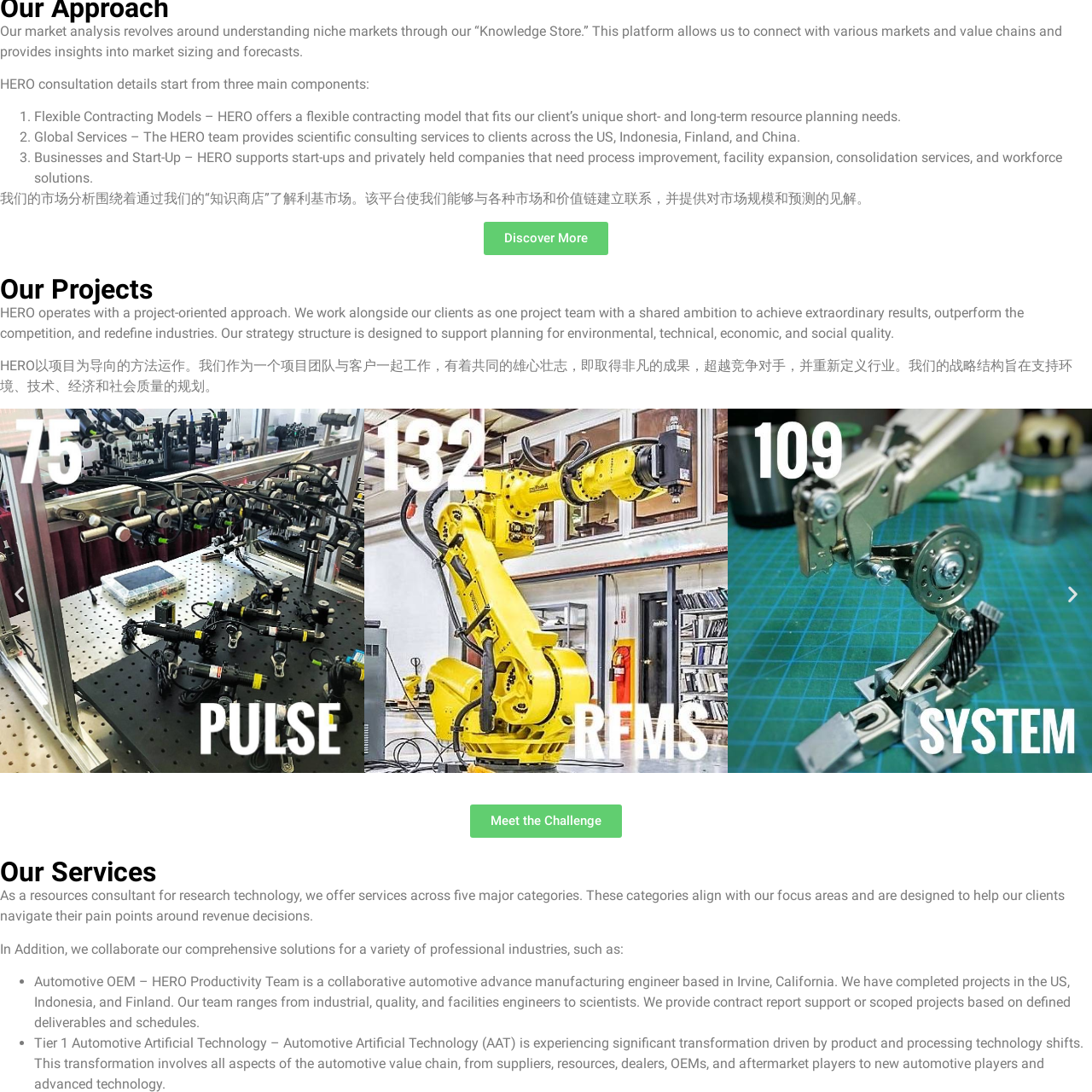Offer a thorough and descriptive summary of the image captured in the red bounding box.

This image represents a conceptual illustration related to the HERO consultation services and their project-oriented approach. Within the context of HERO's offerings, it signifies the innovative technological solutions they provide, such as the Electron, XUV, and XLEAP systems. These systems are crucial components in their flexible contracting models, which cater to various industries and enhance clients' business capabilities. The visual complements the detailed insights into market analysis and services that HERO offers, highlighting their commitment to understanding niche markets and delivering expert consulting services across multiple sectors globally.